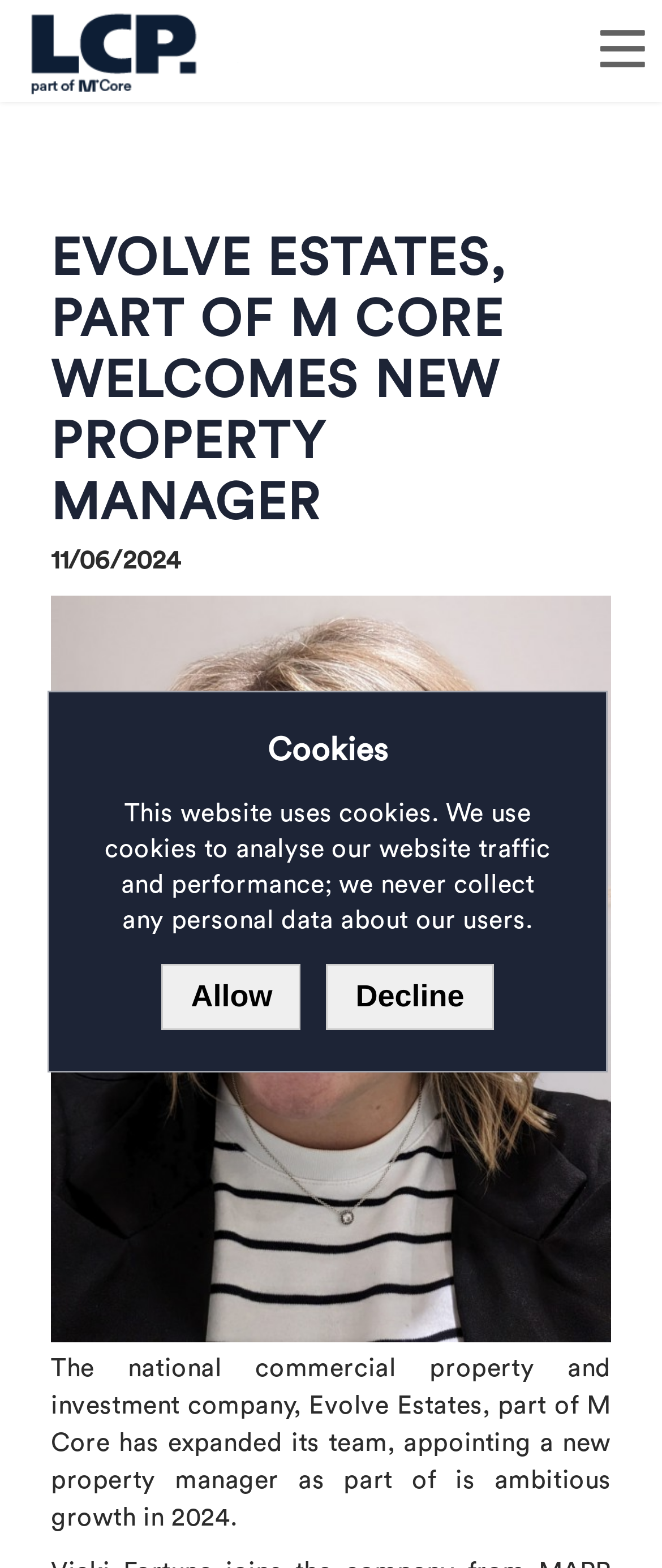Utilize the information from the image to answer the question in detail:
What is the role of the new appointee?

I found the role of the new appointee by reading the heading element which says 'EVOLVE ESTATES, PART OF M CORE WELCOMES NEW PROPERTY MANAGER' and the StaticText element which says 'appointing a new property manager as part of is ambitious growth in 2024'.